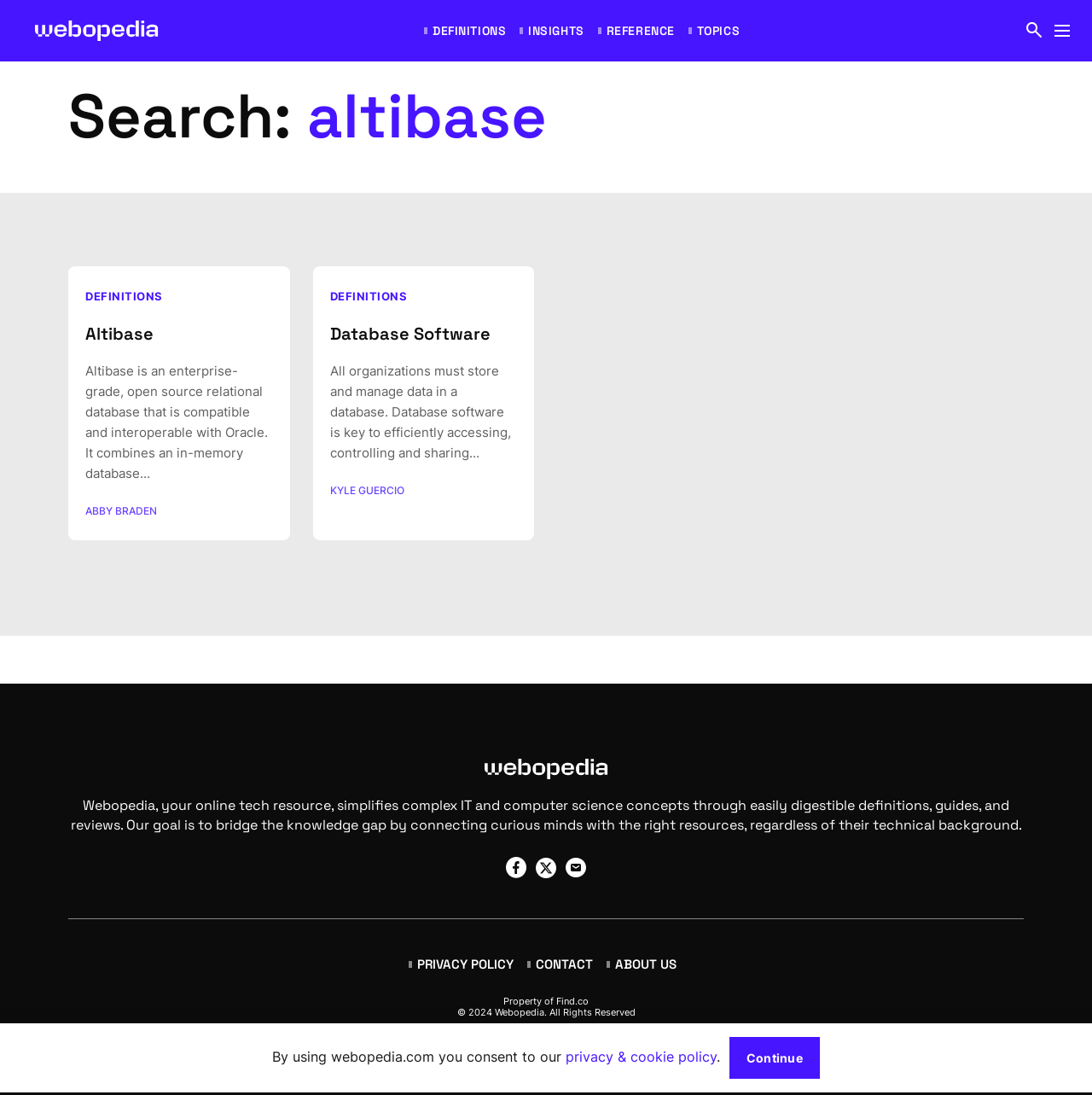What type of content does Webopedia provide?
Please answer the question as detailed as possible based on the image.

The page has a description 'Webopedia, your online tech resource, simplifies complex IT and computer science concepts through easily digestible definitions, guides, and reviews...' which indicates the type of content provided by Webopedia.